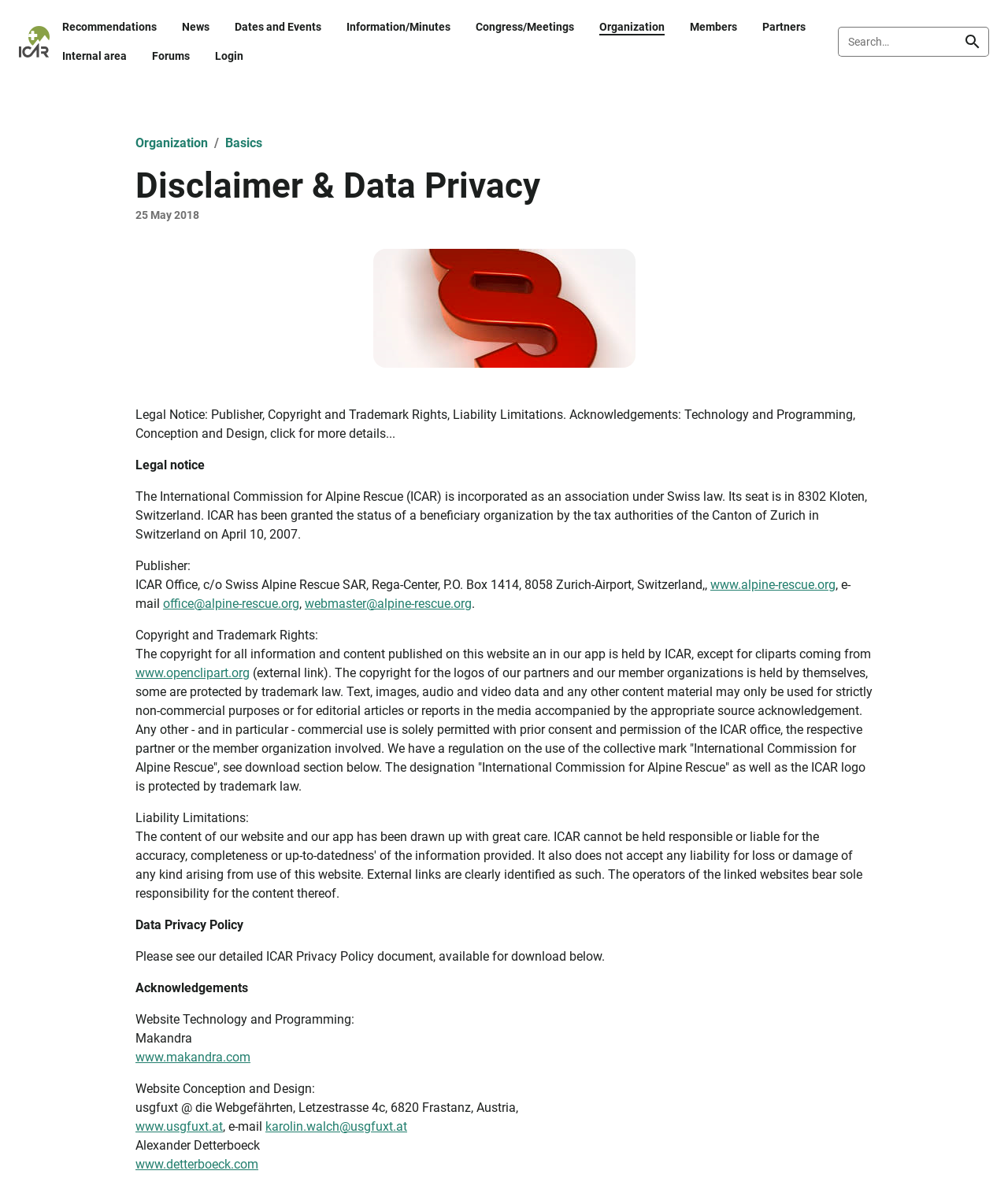Analyze the image and give a detailed response to the question:
Who designed the website?

The website's conception and design are attributed to 'usgfuxt @ die Webgefährten, Letzestrasse 4c, 6820 Frastanz, Austria,' as mentioned in the acknowledgements section of the website.